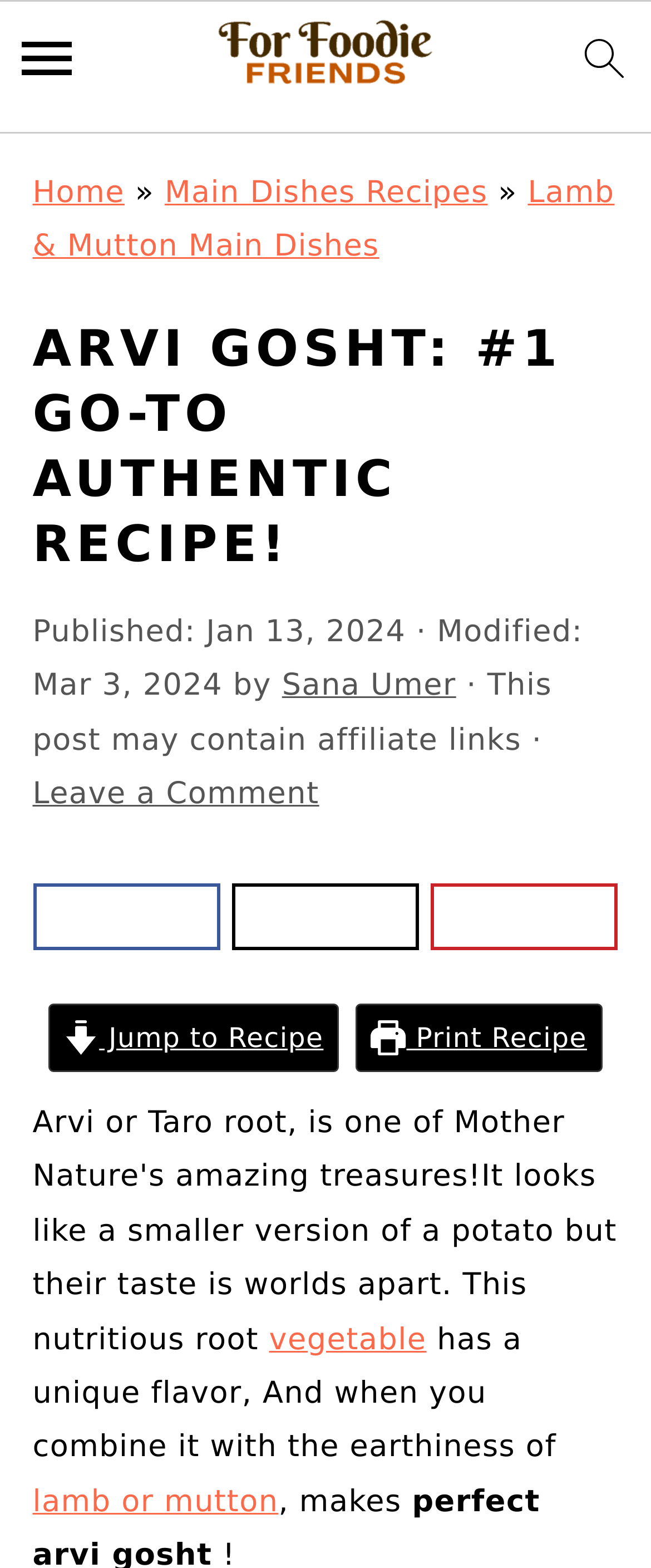Provide the bounding box coordinates for the area that should be clicked to complete the instruction: "search".

[0.864, 0.011, 0.993, 0.076]